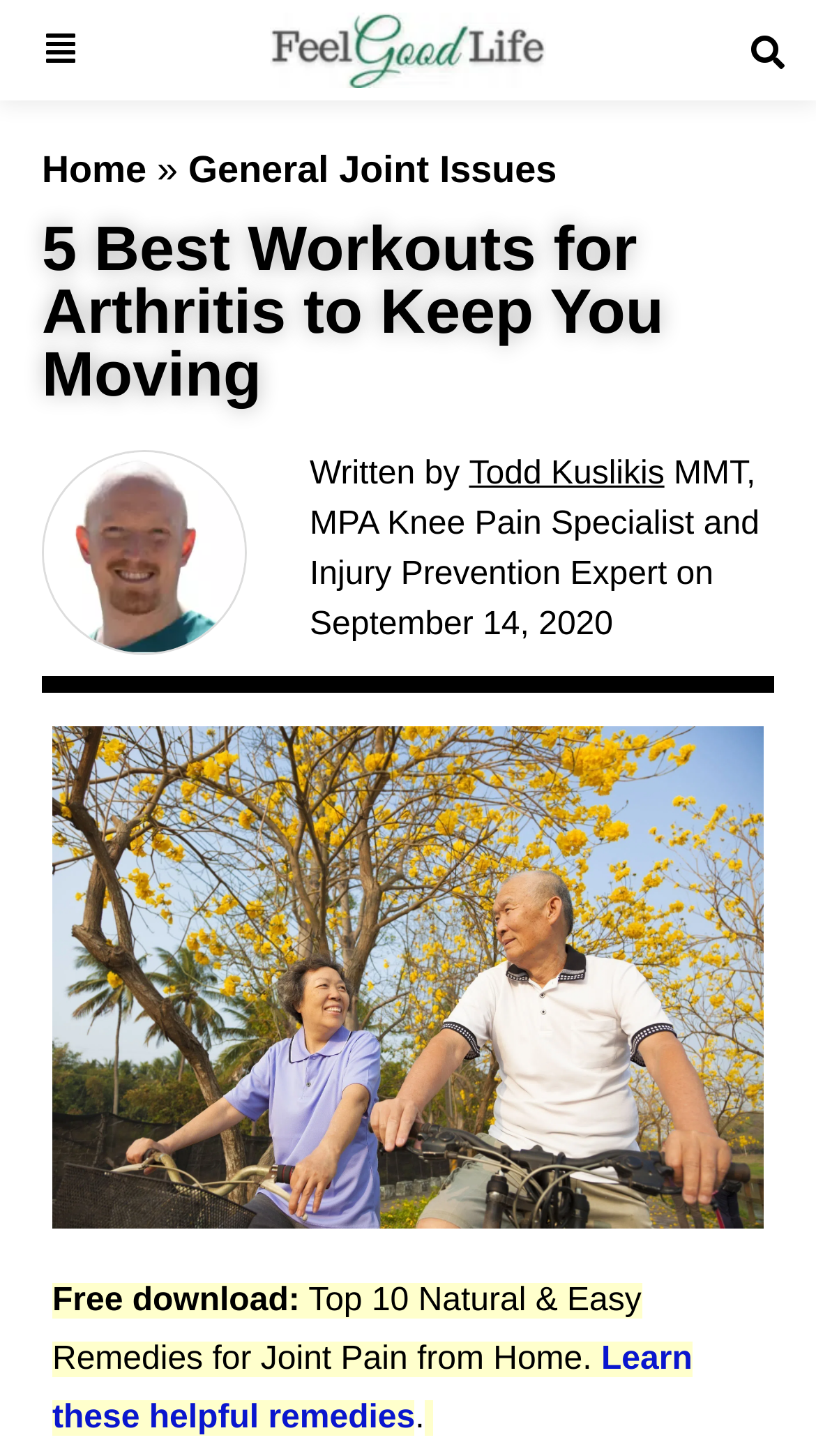Find the bounding box coordinates of the clickable element required to execute the following instruction: "click the feelgoodlife logo". Provide the coordinates as four float numbers between 0 and 1, i.e., [left, top, right, bottom].

[0.331, 0.009, 0.669, 0.06]